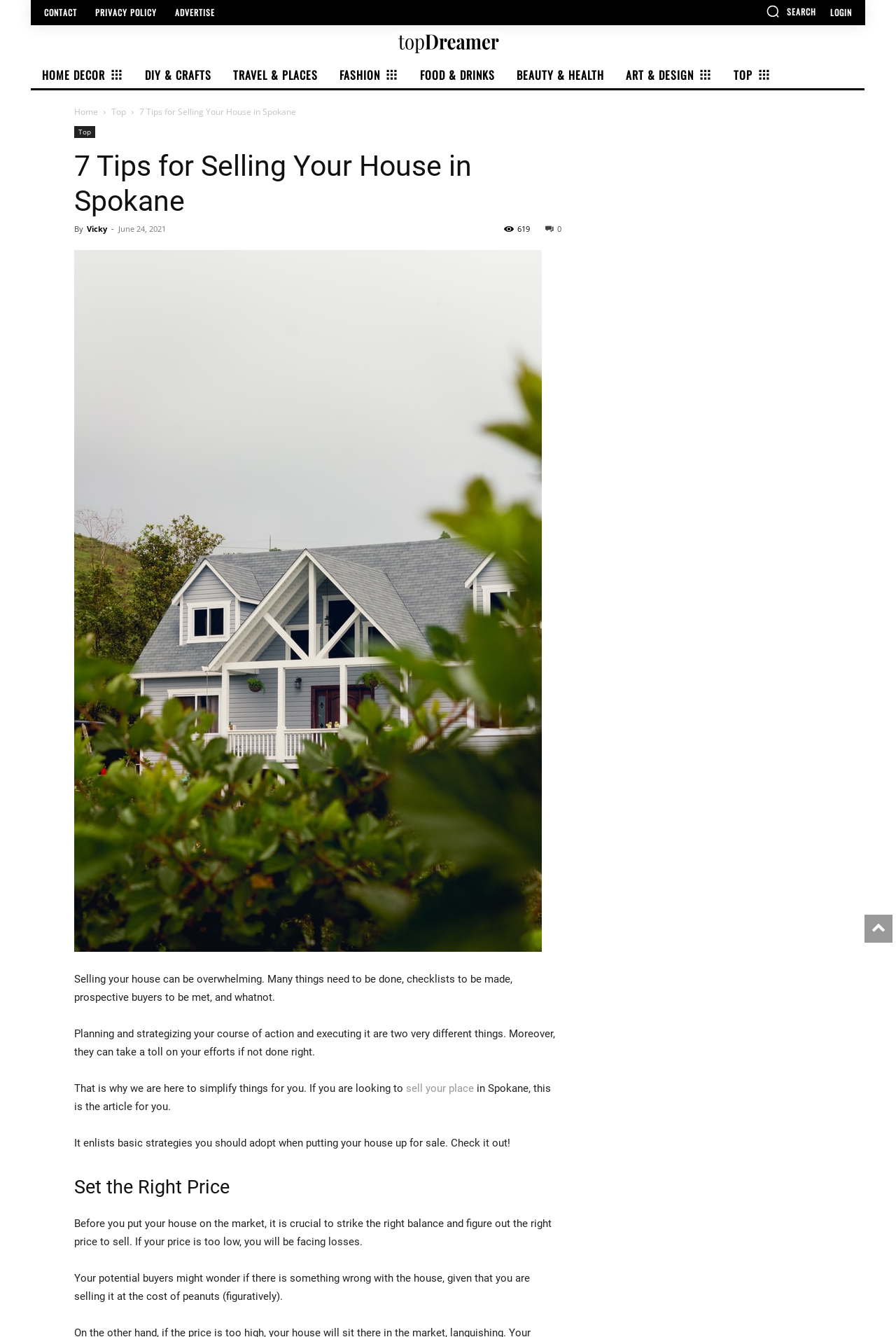Pinpoint the bounding box coordinates of the element you need to click to execute the following instruction: "Read the article about selling your house in Spokane". The bounding box should be represented by four float numbers between 0 and 1, in the format [left, top, right, bottom].

[0.083, 0.728, 0.572, 0.751]